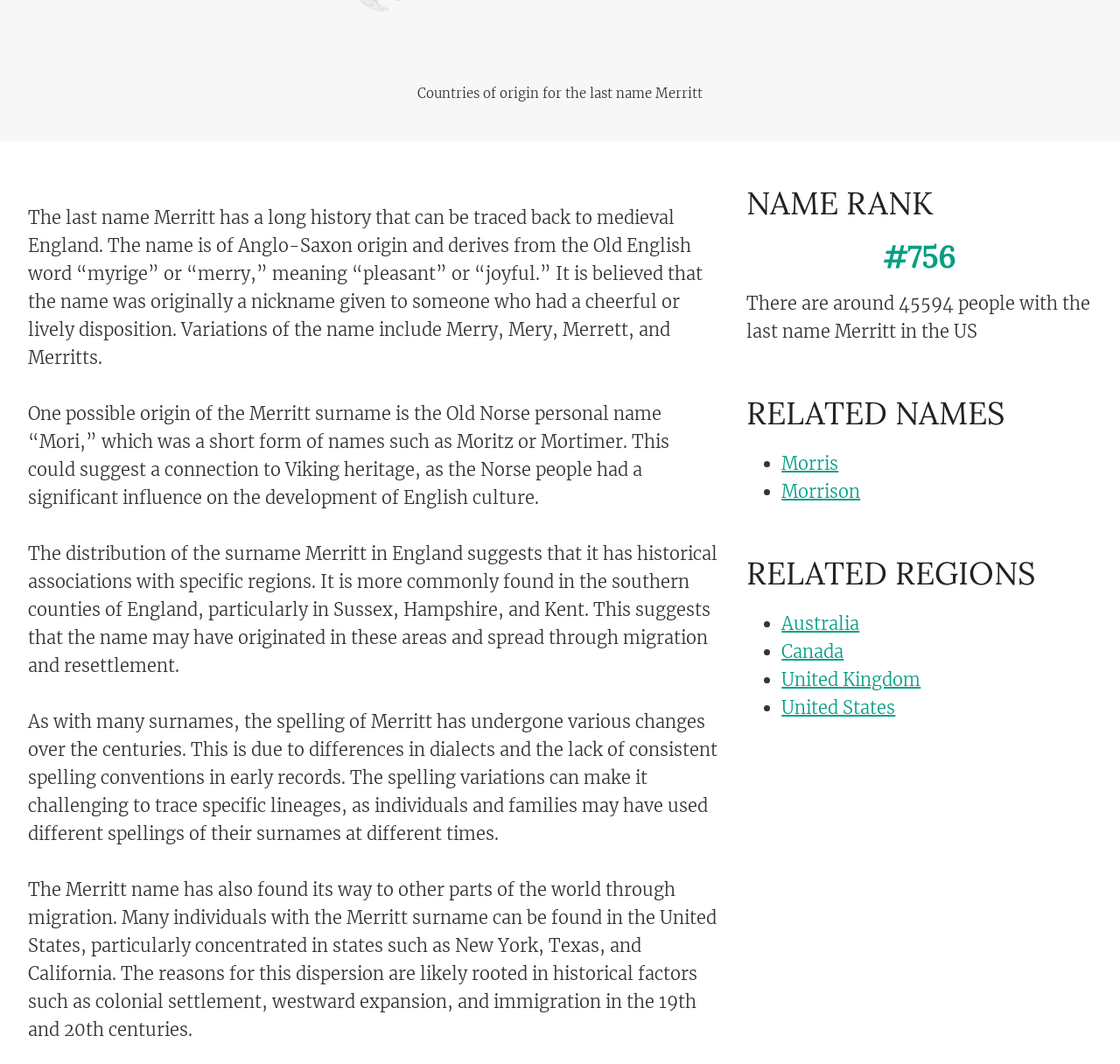What is a related name to Merritt?
Based on the image, provide your answer in one word or phrase.

Morris